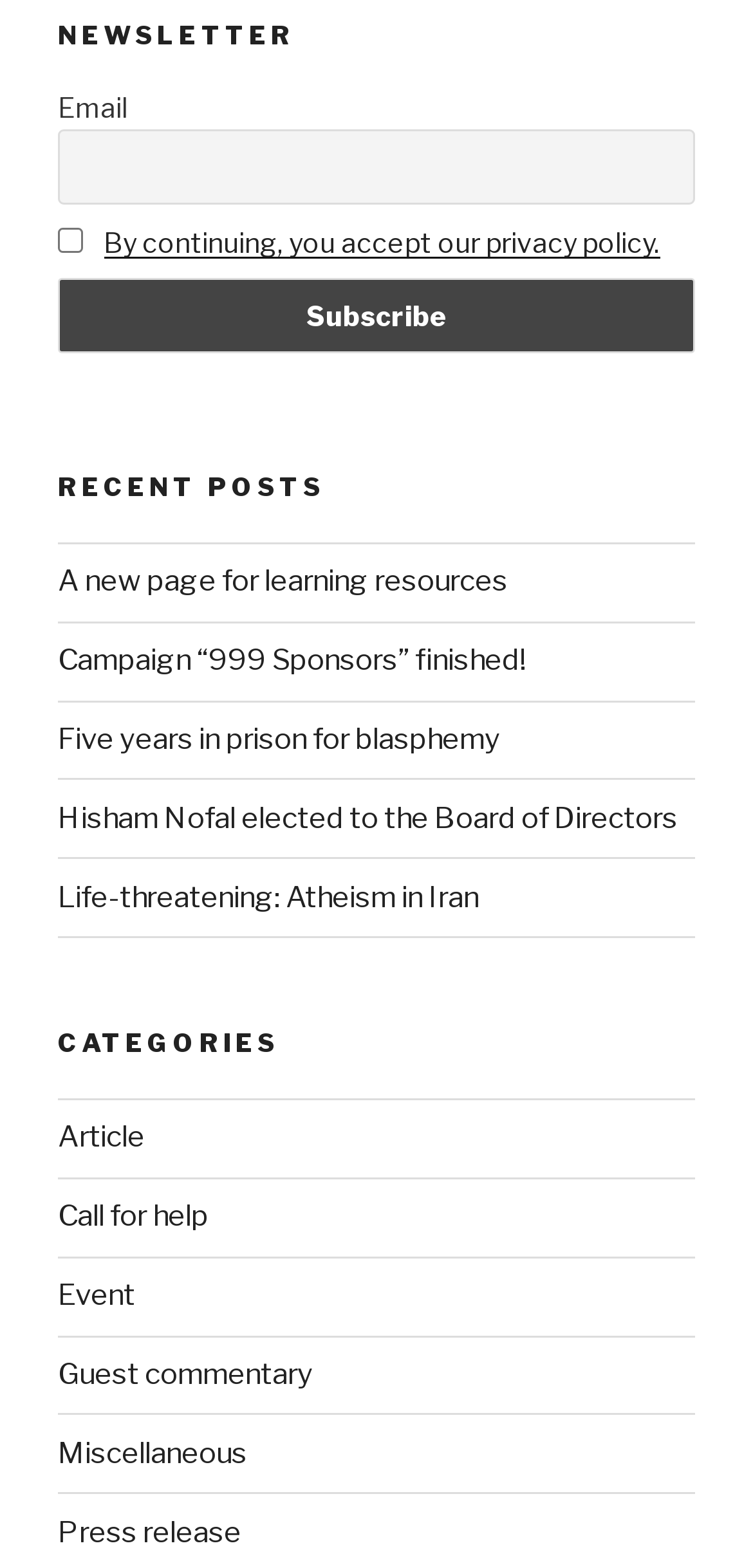How many categories are listed?
Answer the question with a detailed explanation, including all necessary information.

The categories are listed under the 'CATEGORIES' heading, and there are 6 links listed, namely 'Article', 'Call for help', 'Event', 'Guest commentary', 'Miscellaneous', and 'Press release'.